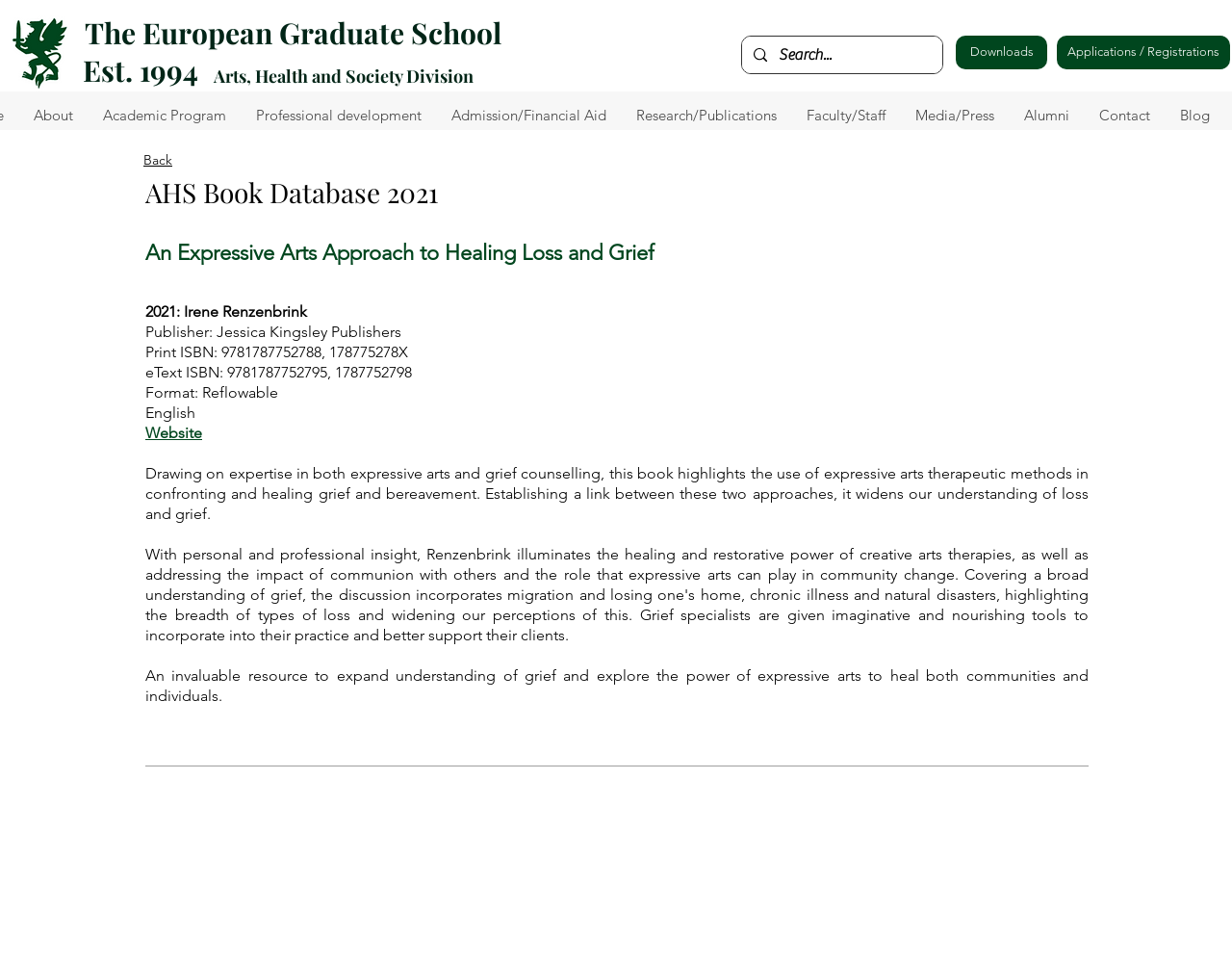Find and provide the bounding box coordinates for the UI element described with: "Est. 1994".

[0.067, 0.053, 0.161, 0.093]